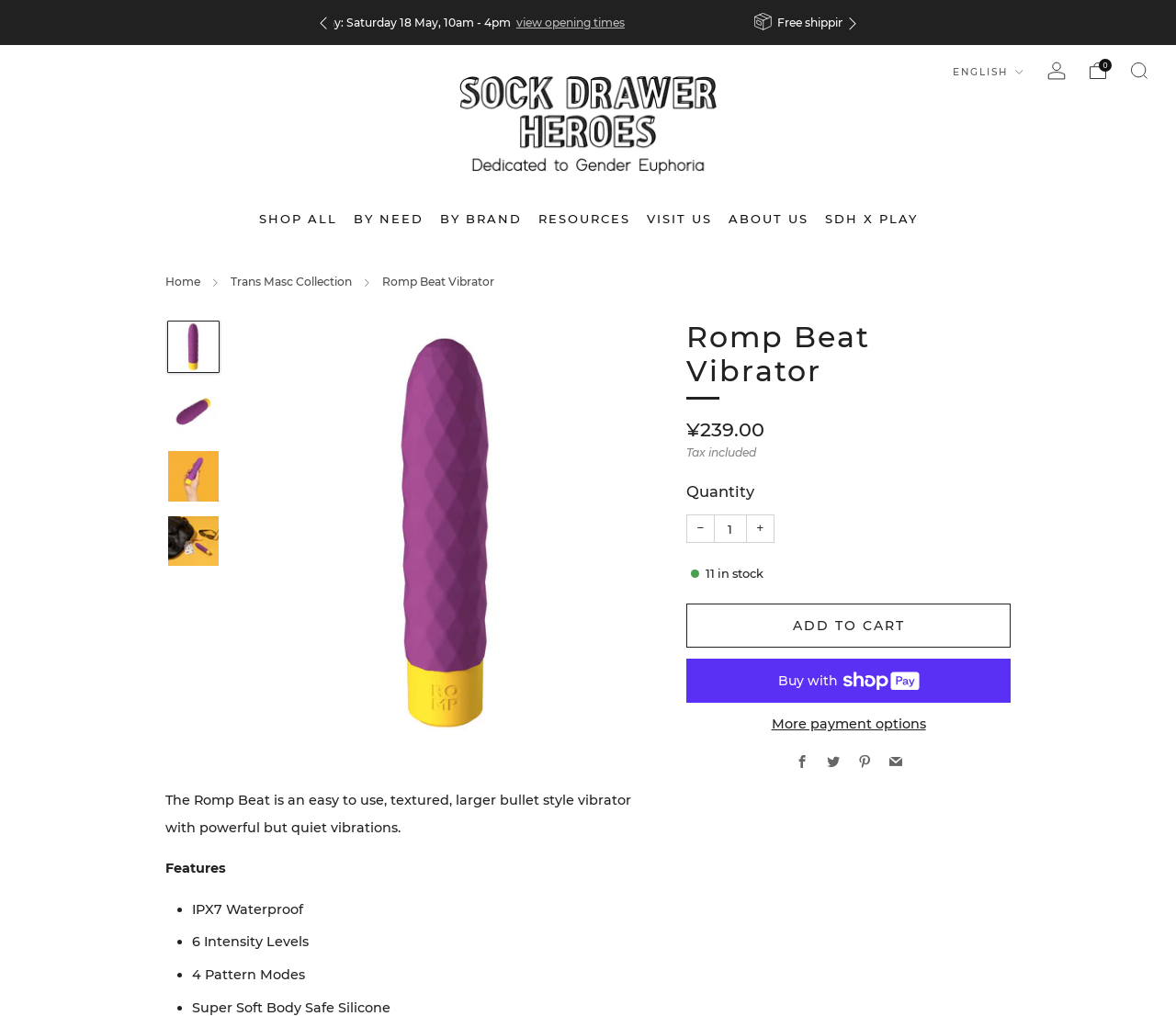Specify the bounding box coordinates of the area to click in order to follow the given instruction: "Click the 'Buy now with ShopPay' button."

[0.584, 0.648, 0.859, 0.692]